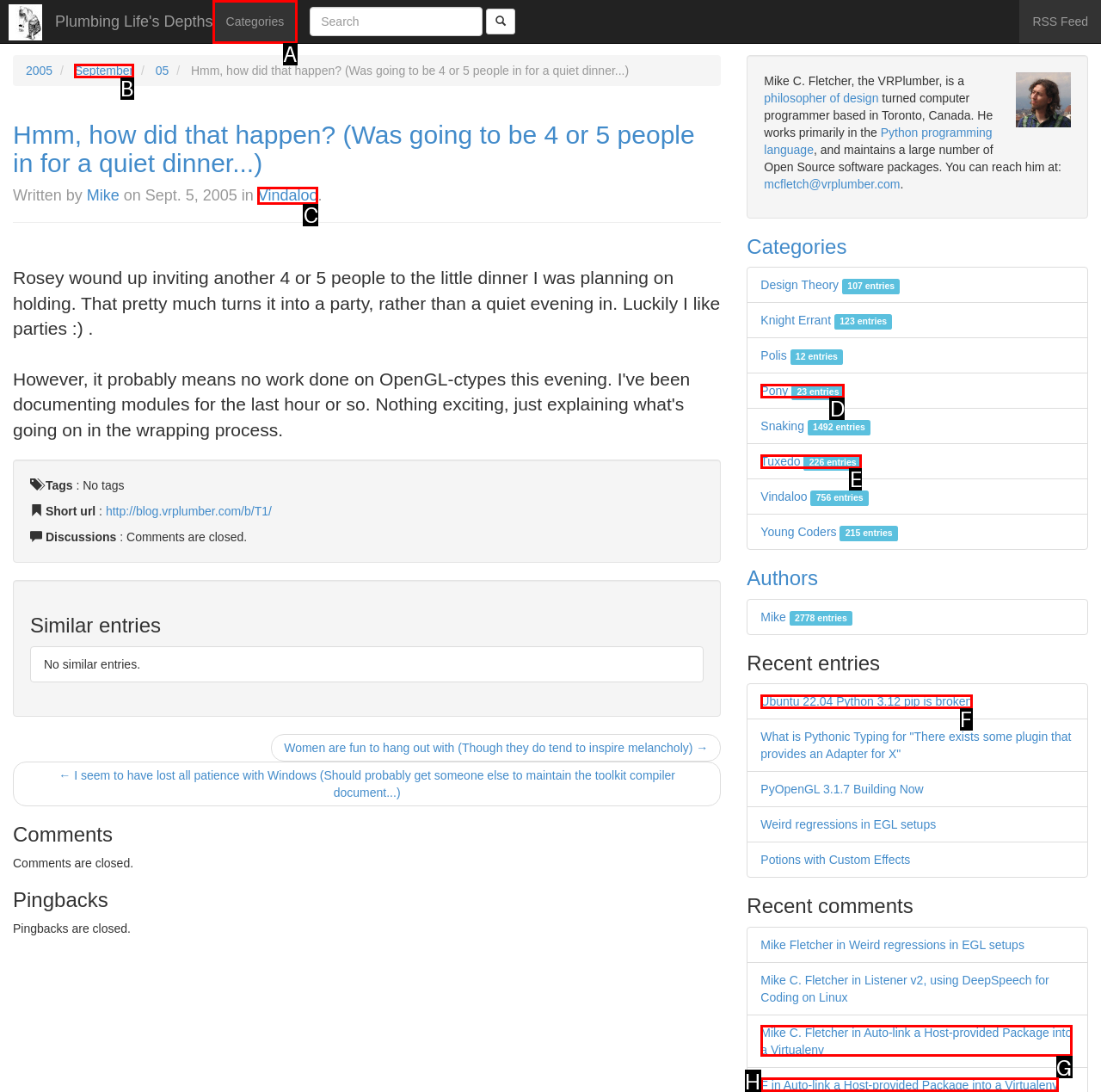Select the HTML element that best fits the description: Tuxedo 226 entries
Respond with the letter of the correct option from the choices given.

E